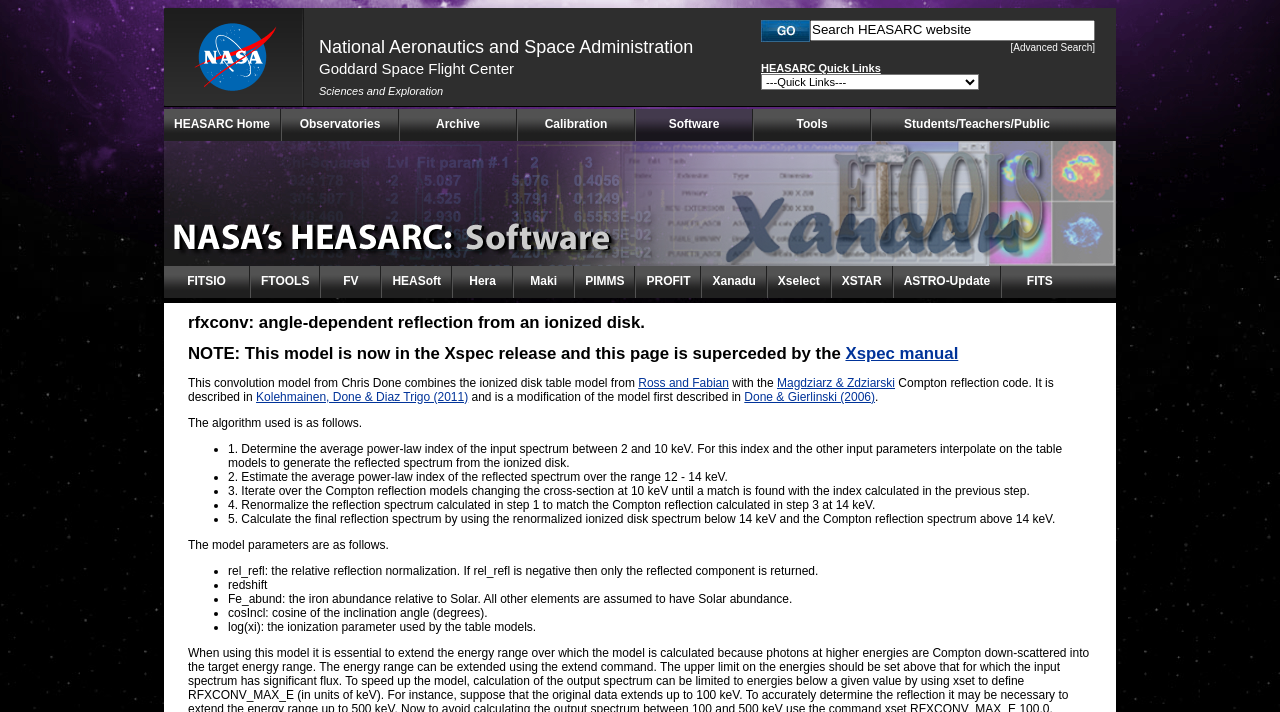Locate the coordinates of the bounding box for the clickable region that fulfills this instruction: "Search HEASARC website".

[0.633, 0.028, 0.855, 0.058]